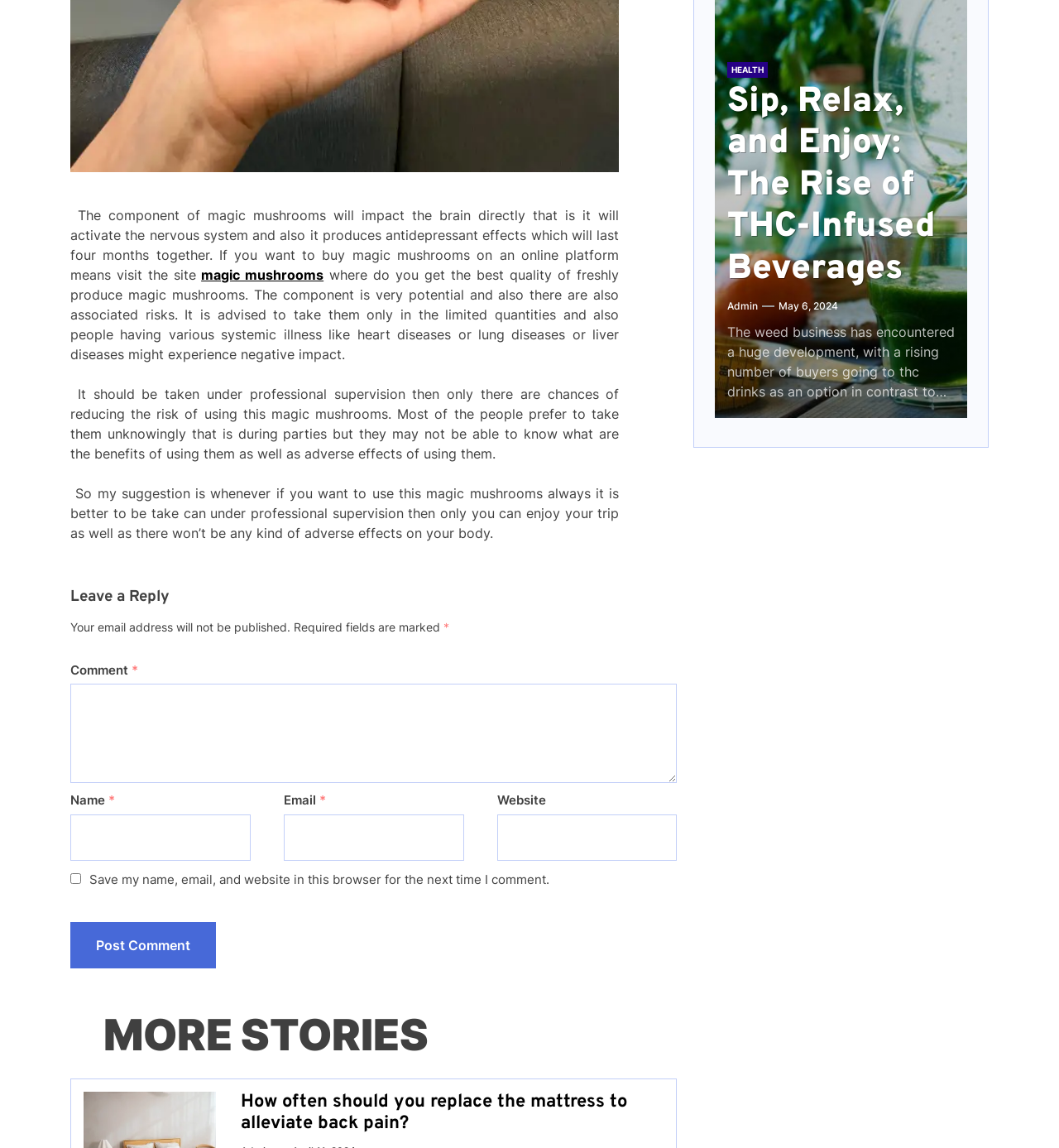Show the bounding box coordinates of the element that should be clicked to complete the task: "Click the 'Post Comment' button".

[0.066, 0.803, 0.204, 0.844]